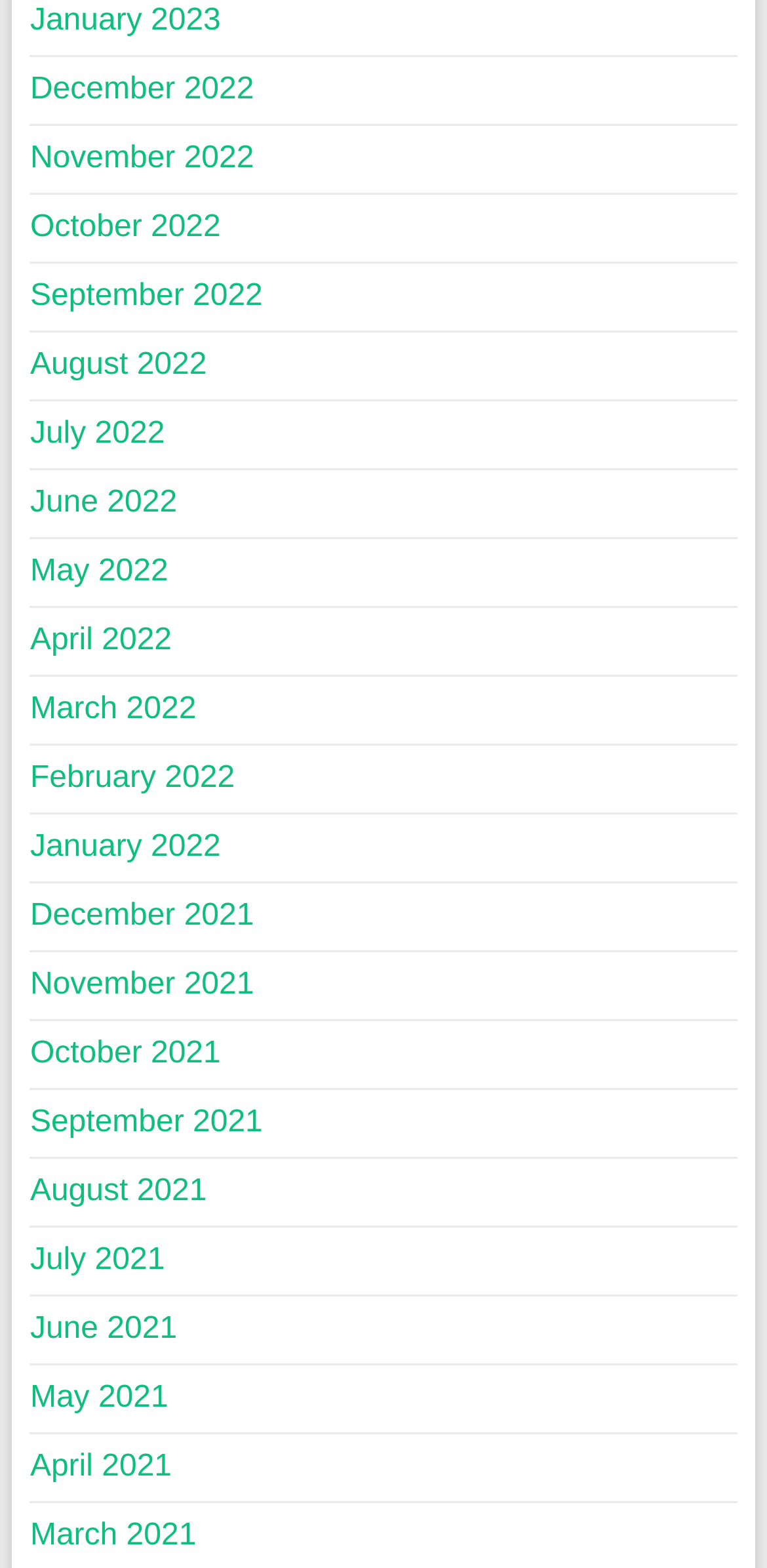Find the bounding box coordinates of the element to click in order to complete this instruction: "access October 2022". The bounding box coordinates must be four float numbers between 0 and 1, denoted as [left, top, right, bottom].

[0.039, 0.134, 0.288, 0.156]